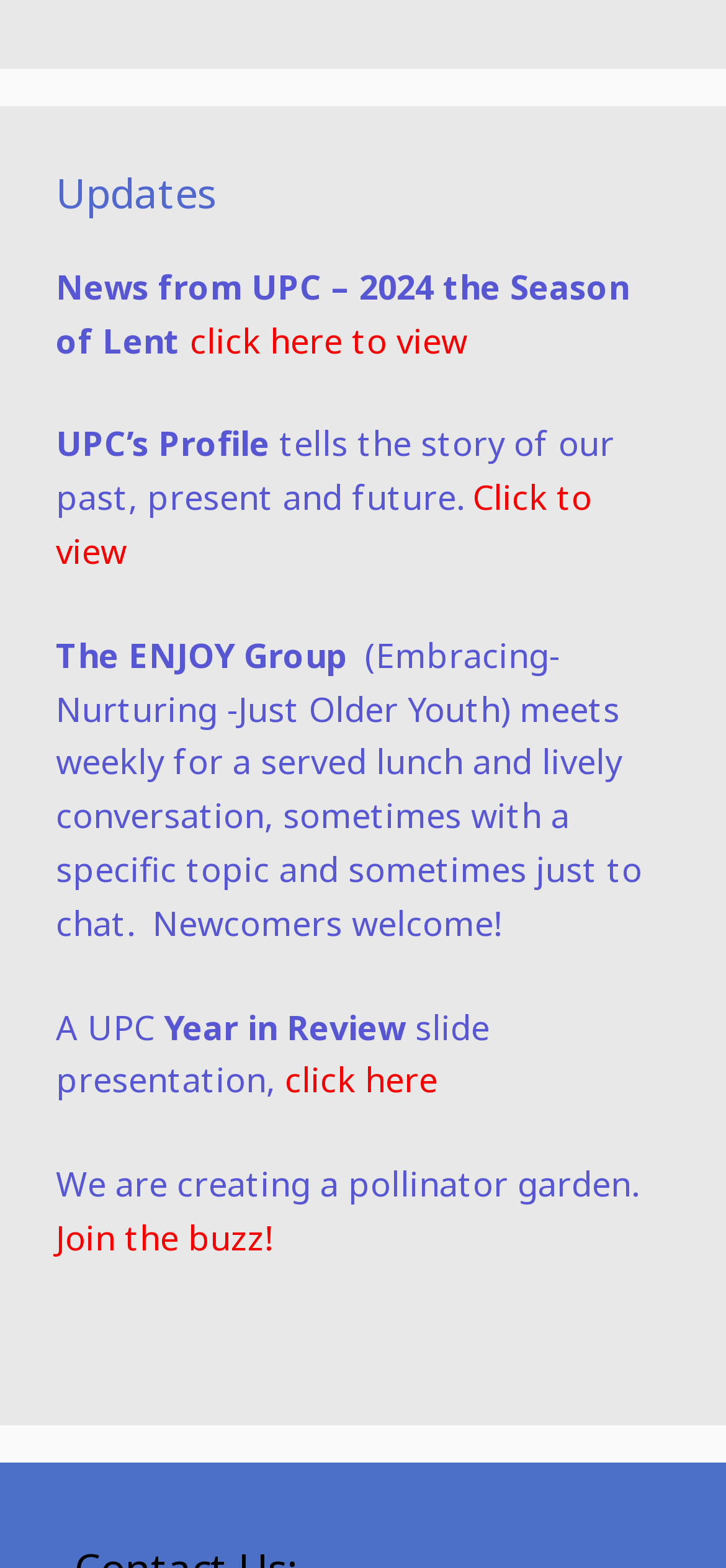Determine the bounding box coordinates for the UI element matching this description: "click here".

[0.392, 0.674, 0.603, 0.703]